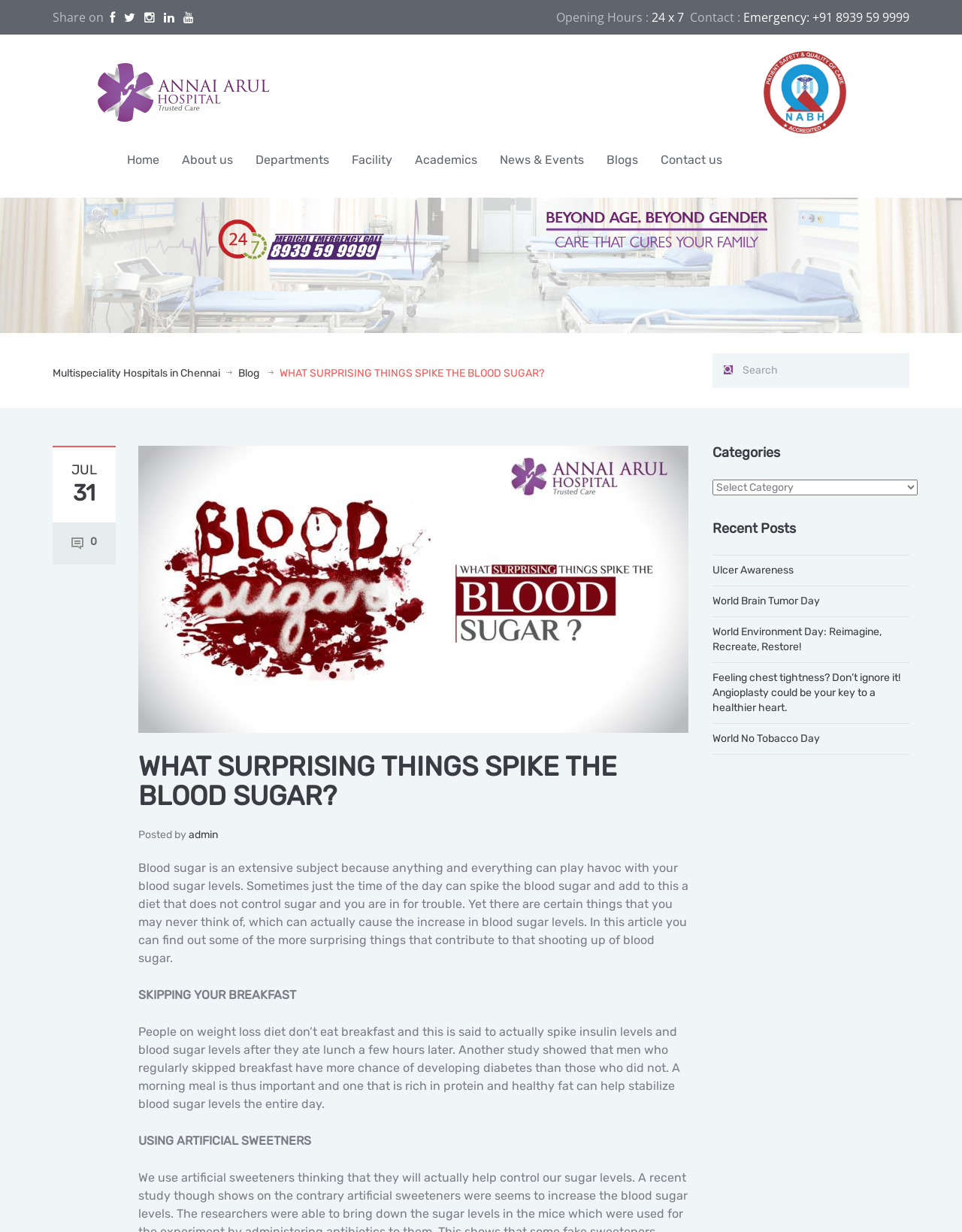Please find the bounding box coordinates in the format (top-left x, top-left y, bottom-right x, bottom-right y) for the given element description. Ensure the coordinates are floating point numbers between 0 and 1. Description: Ulcer Awareness

[0.74, 0.458, 0.825, 0.468]